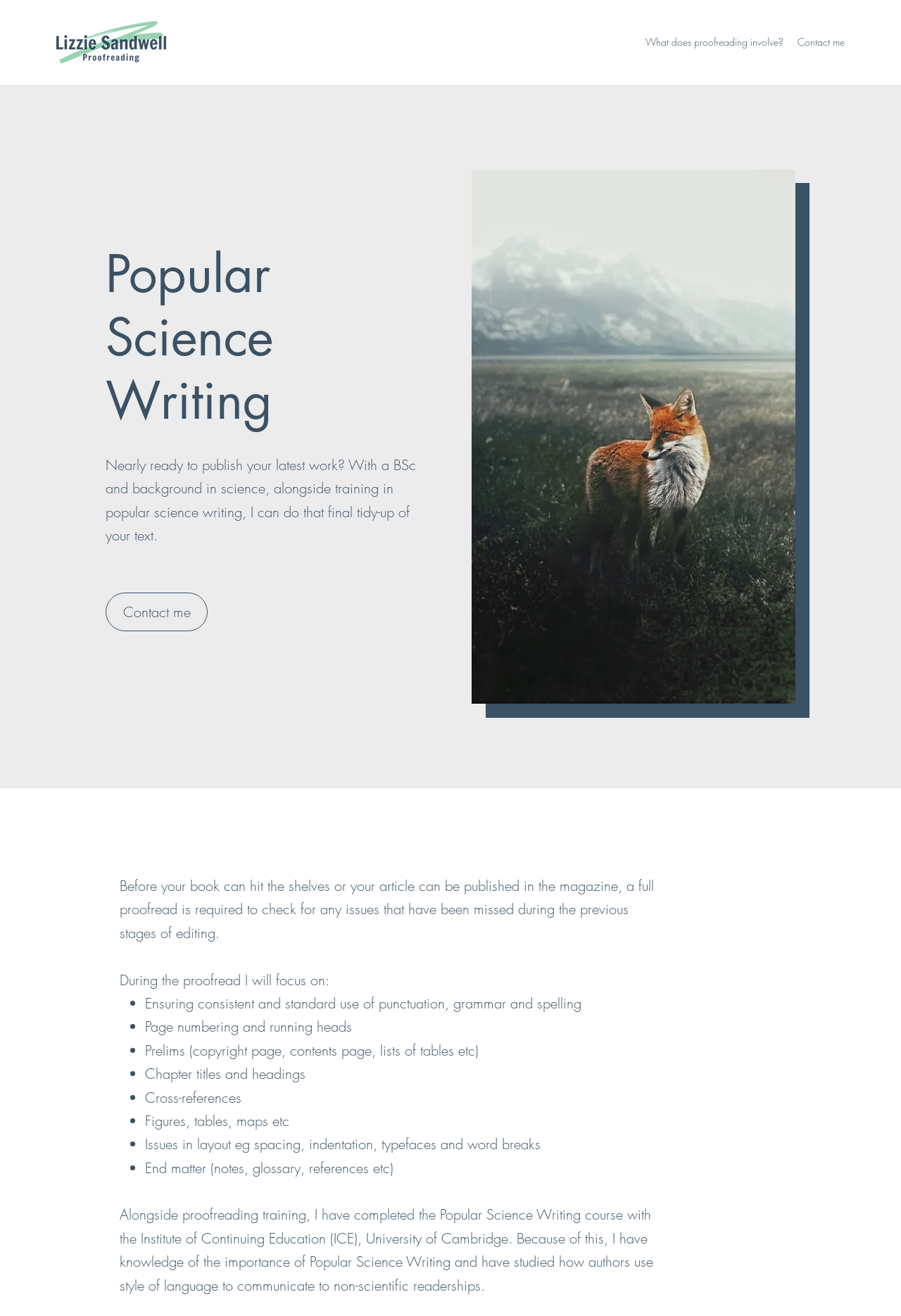Provide a thorough description of the webpage's content and layout.

This webpage is about Lizzie Sandwell Proofreading, a freelance editorial service provider specializing in cookbooks, non-fiction, and academic essays. At the top left corner, there is a small image of a logo, "Original on Transparent.png". 

Below the logo, there is a navigation menu with two links: "What does proofreading involve?" and "Contact me". 

To the right of the navigation menu, there is a heading "Popular Science Writing" followed by a brief introduction to Lizzie Sandwell's background and services. Below this introduction, there is a call-to-action link "Contact me" and a large image of a person working on a laptop, which takes up most of the width of the page.

Further down, there is a section explaining the importance of proofreading before publishing a book or article. This section is divided into two parts: the first part explains the need for proofreading, and the second part lists the specific tasks involved in the proofreading process, including checking punctuation, grammar, and spelling, page numbering, and cross-references.

At the bottom of the page, there is a section highlighting Lizzie Sandwell's qualifications, including her completion of the Popular Science Writing course with the University of Cambridge.